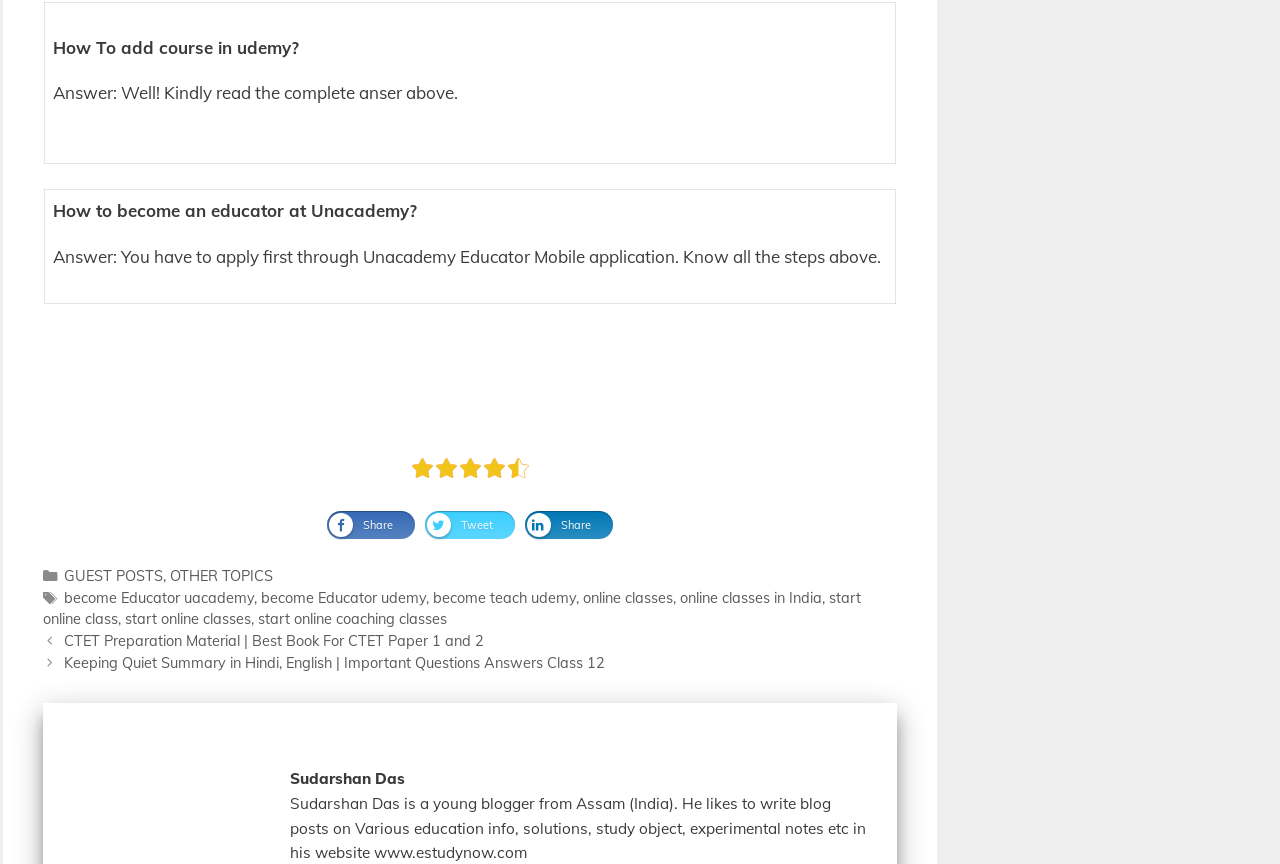Using the provided element description: "Slip and Fall", identify the bounding box coordinates. The coordinates should be four floats between 0 and 1 in the order [left, top, right, bottom].

None